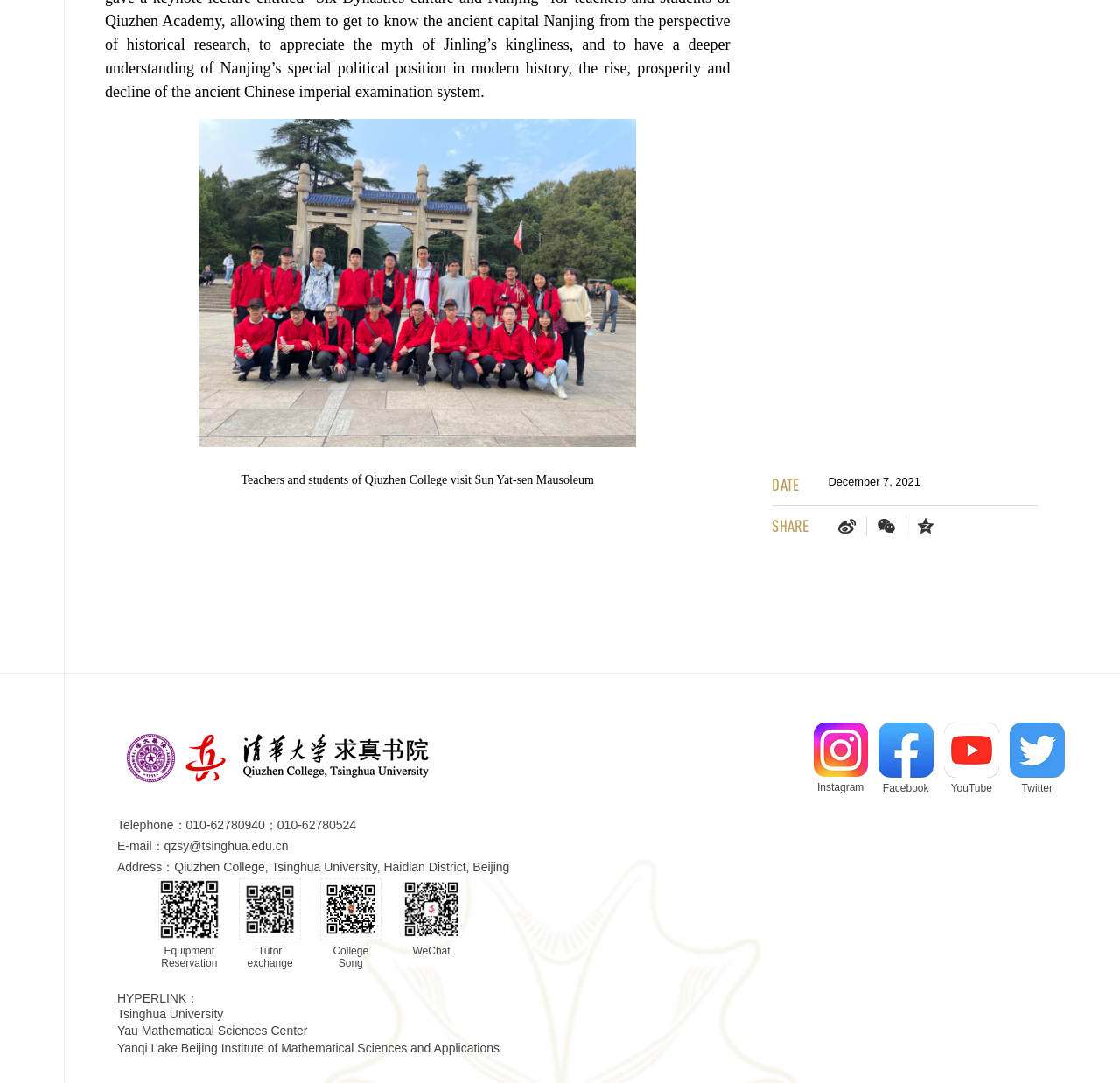Given the description of a UI element: "Share to WeChat Moments微信里点“发现”，扫一下二维码便可将本文分享至朋友圈", identify the bounding box coordinates of the matching element in the webpage screenshot.

[0.775, 0.477, 0.81, 0.496]